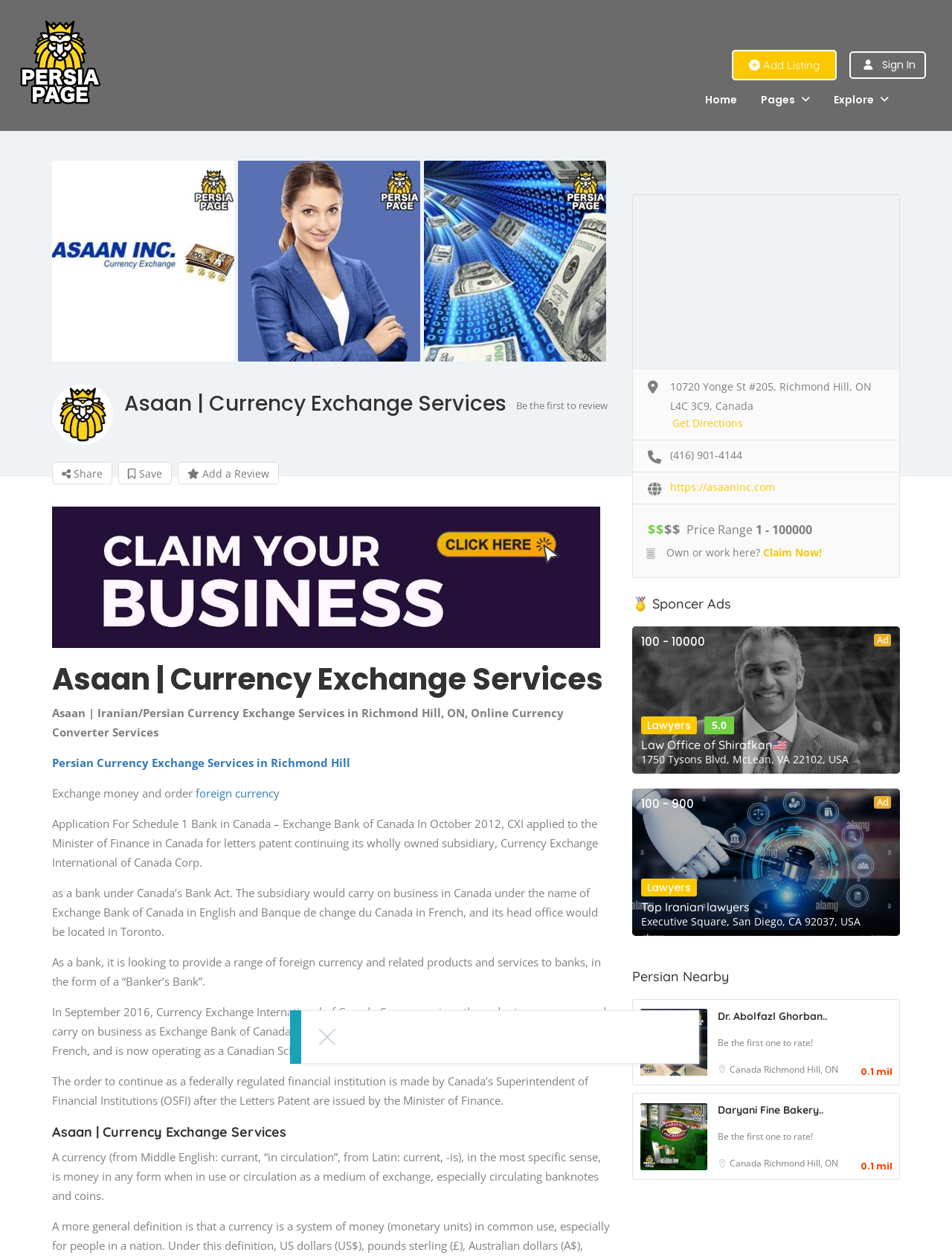What is the primary heading on this webpage?

Asaan | Currency Exchange Services